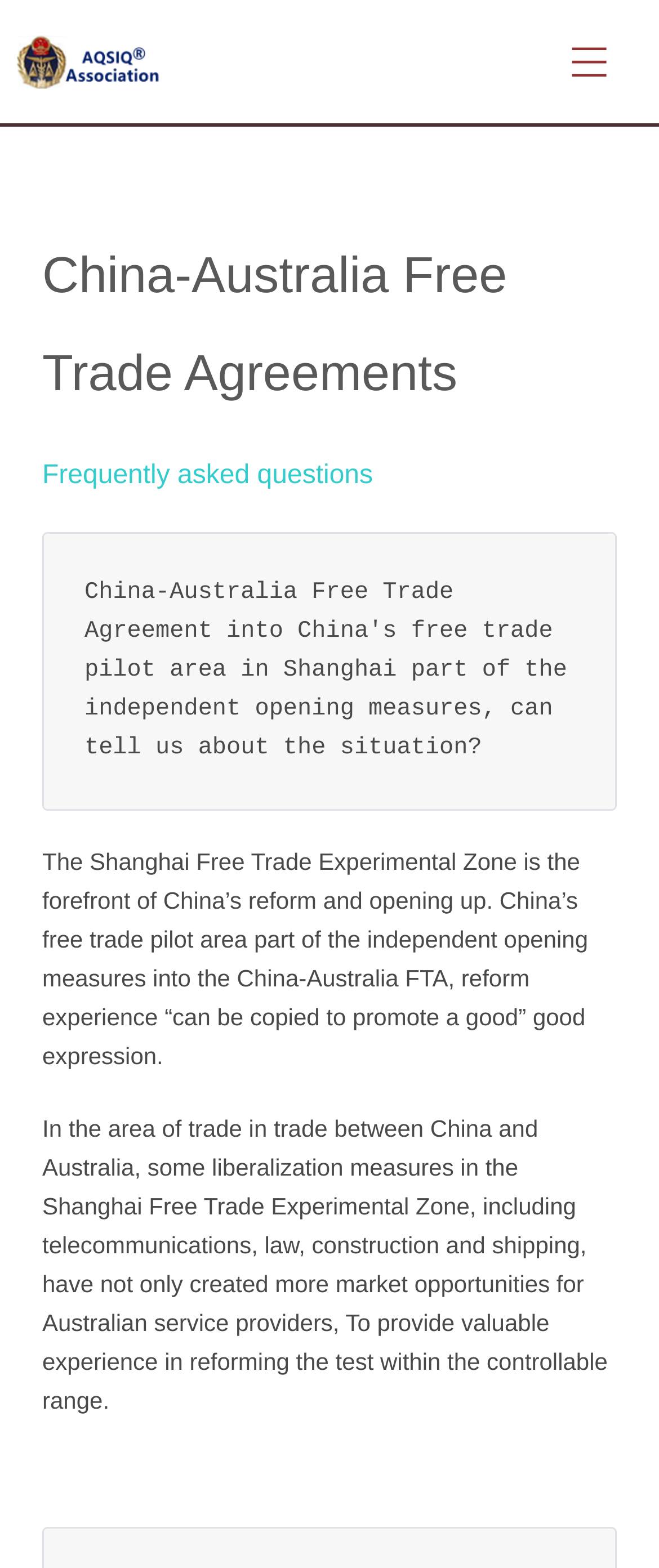Please identify the bounding box coordinates of the element's region that needs to be clicked to fulfill the following instruction: "Search for certificates". The bounding box coordinates should consist of four float numbers between 0 and 1, i.e., [left, top, right, bottom].

[0.038, 0.362, 0.123, 0.447]